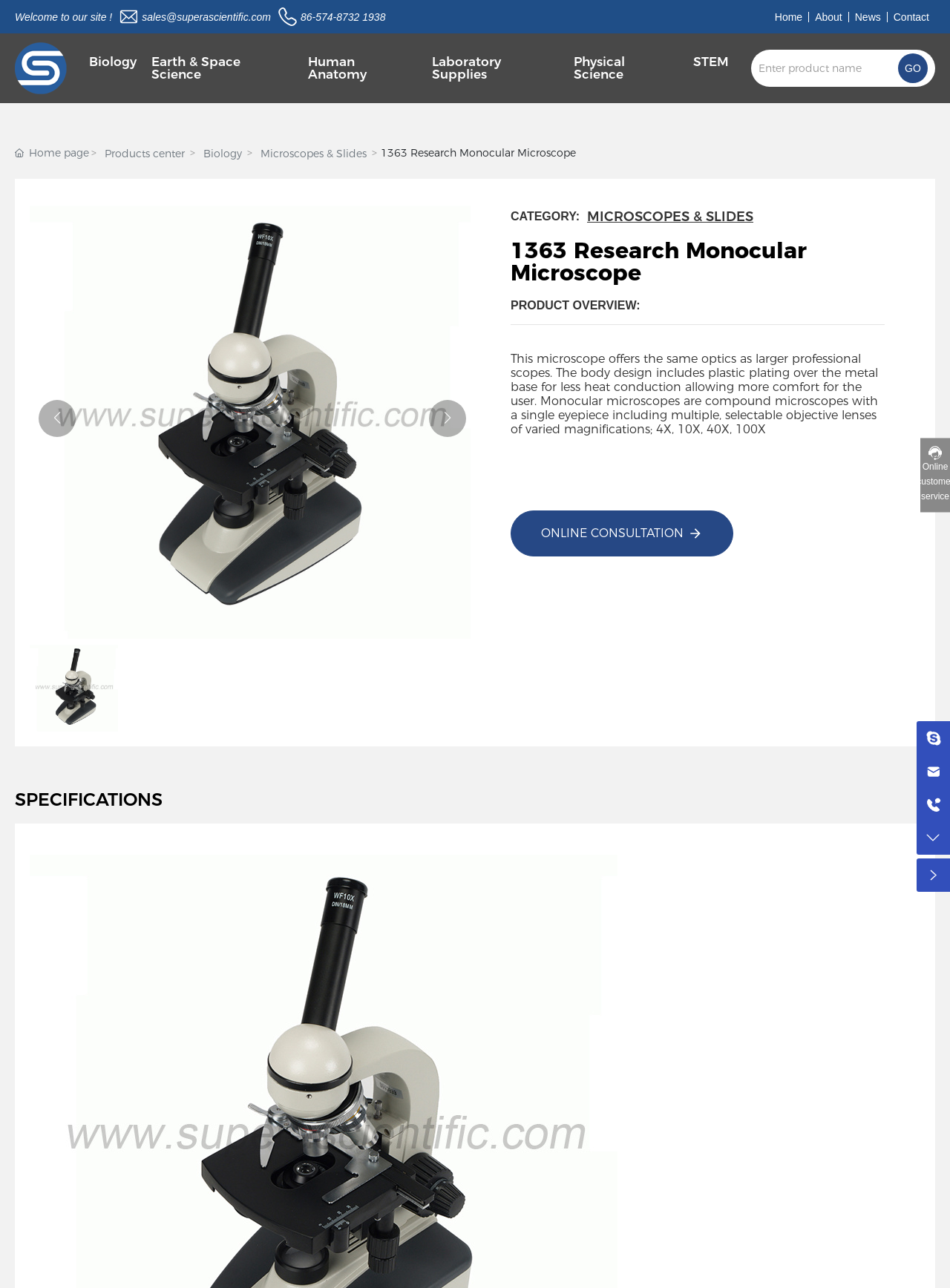Provide the bounding box for the UI element matching this description: "Microscopes & Slides".

[0.618, 0.162, 0.793, 0.174]